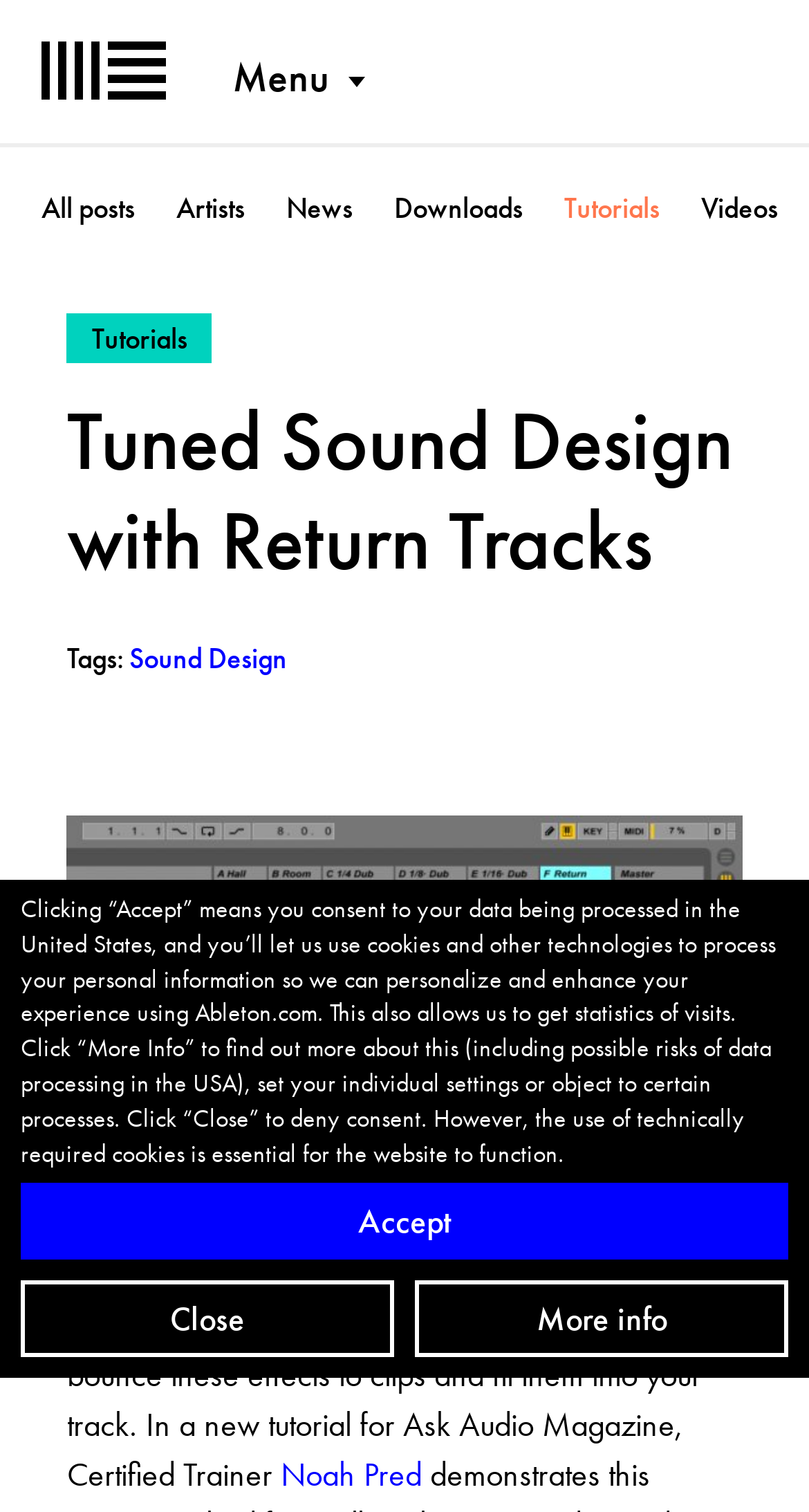Please find the bounding box coordinates of the element that must be clicked to perform the given instruction: "Open the menu". The coordinates should be four float numbers from 0 to 1, i.e., [left, top, right, bottom].

[0.287, 0.03, 0.454, 0.071]